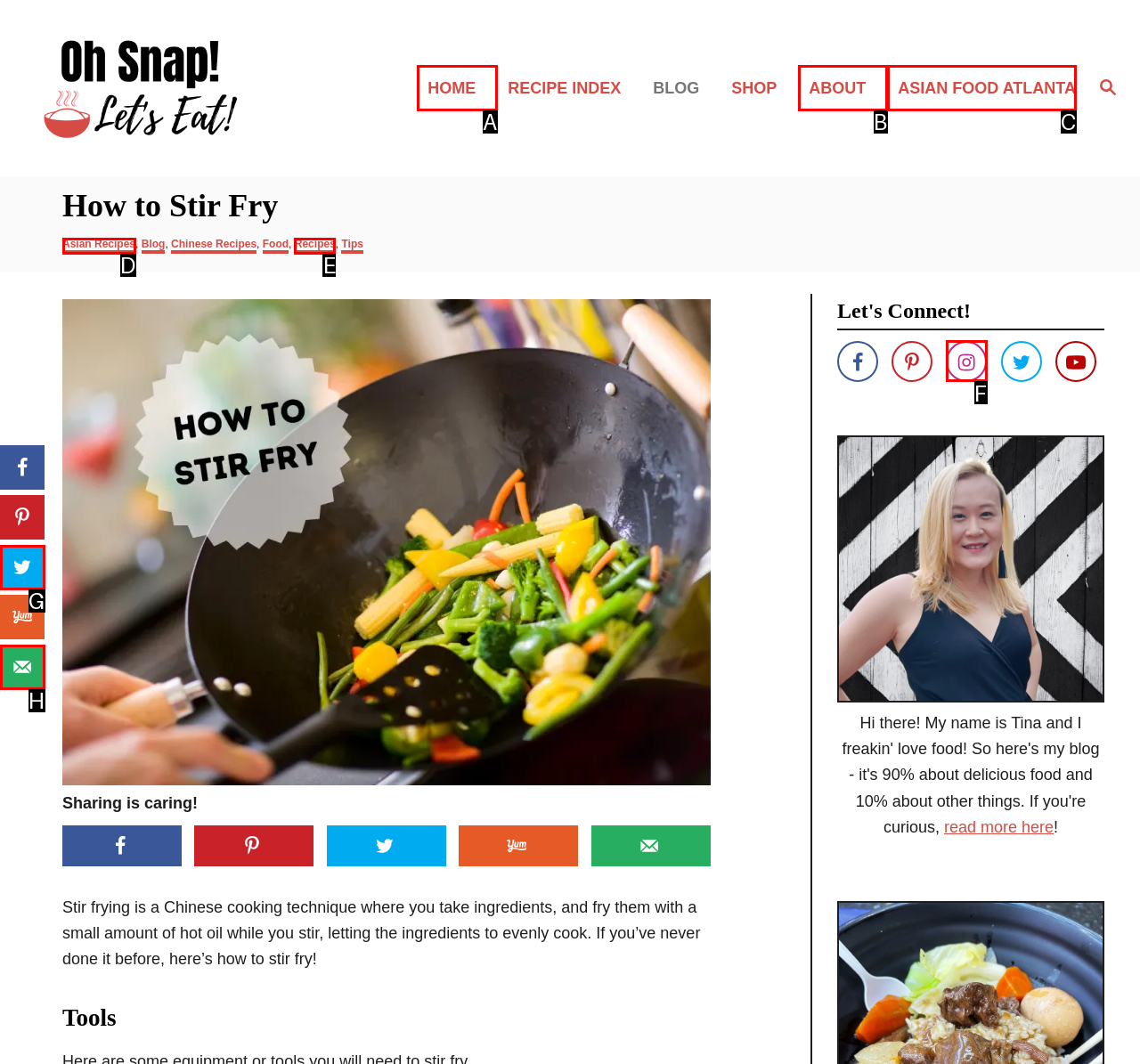Given the description: Recipes, select the HTML element that matches it best. Reply with the letter of the chosen option directly.

E